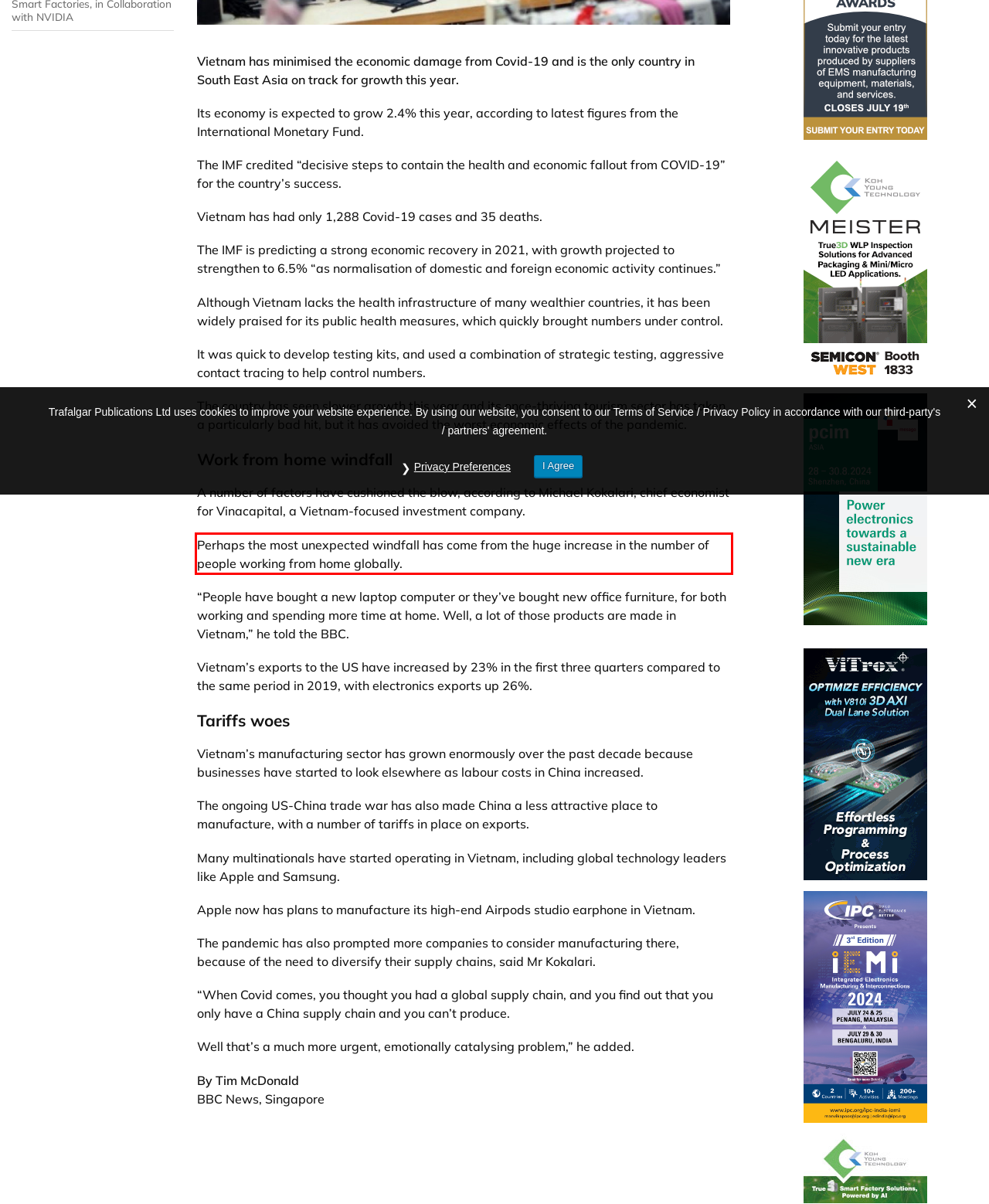You are given a screenshot of a webpage with a UI element highlighted by a red bounding box. Please perform OCR on the text content within this red bounding box.

Perhaps the most unexpected windfall has come from the huge increase in the number of people working from home globally.